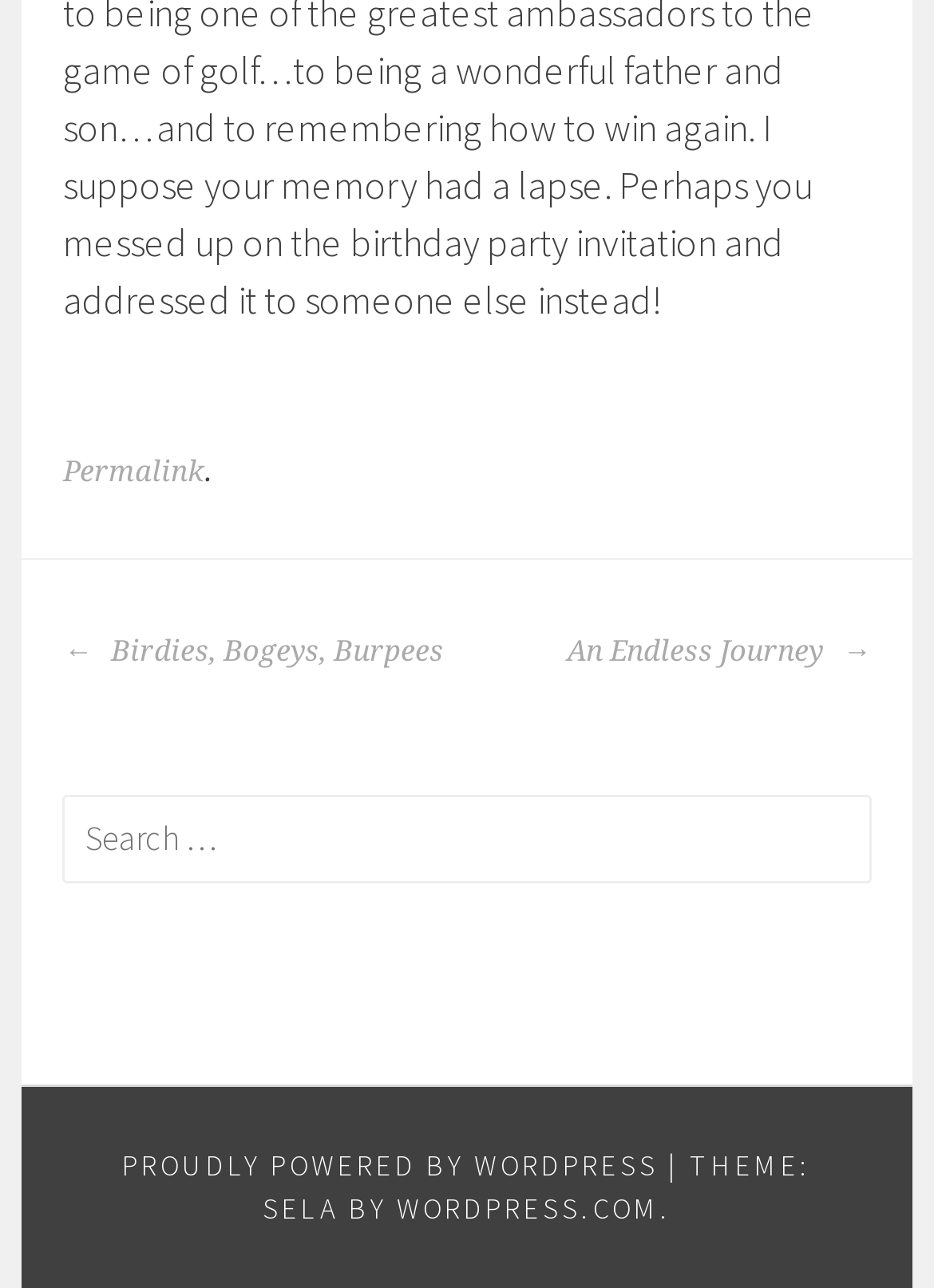Provide a one-word or short-phrase response to the question:
What is the purpose of the search box?

Search for content